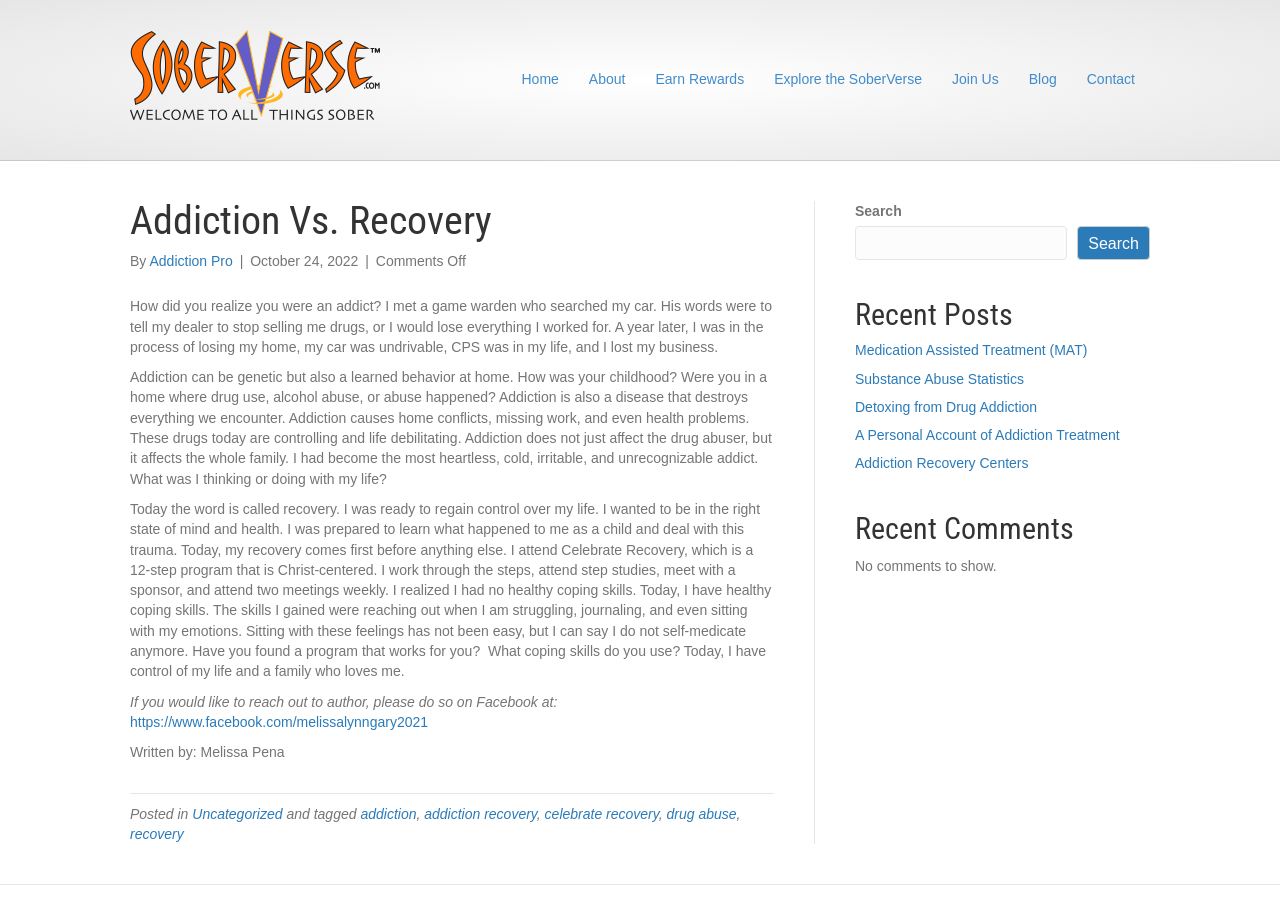Identify the bounding box coordinates of the clickable region necessary to fulfill the following instruction: "Search for something". The bounding box coordinates should be four float numbers between 0 and 1, i.e., [left, top, right, bottom].

[0.668, 0.25, 0.834, 0.288]